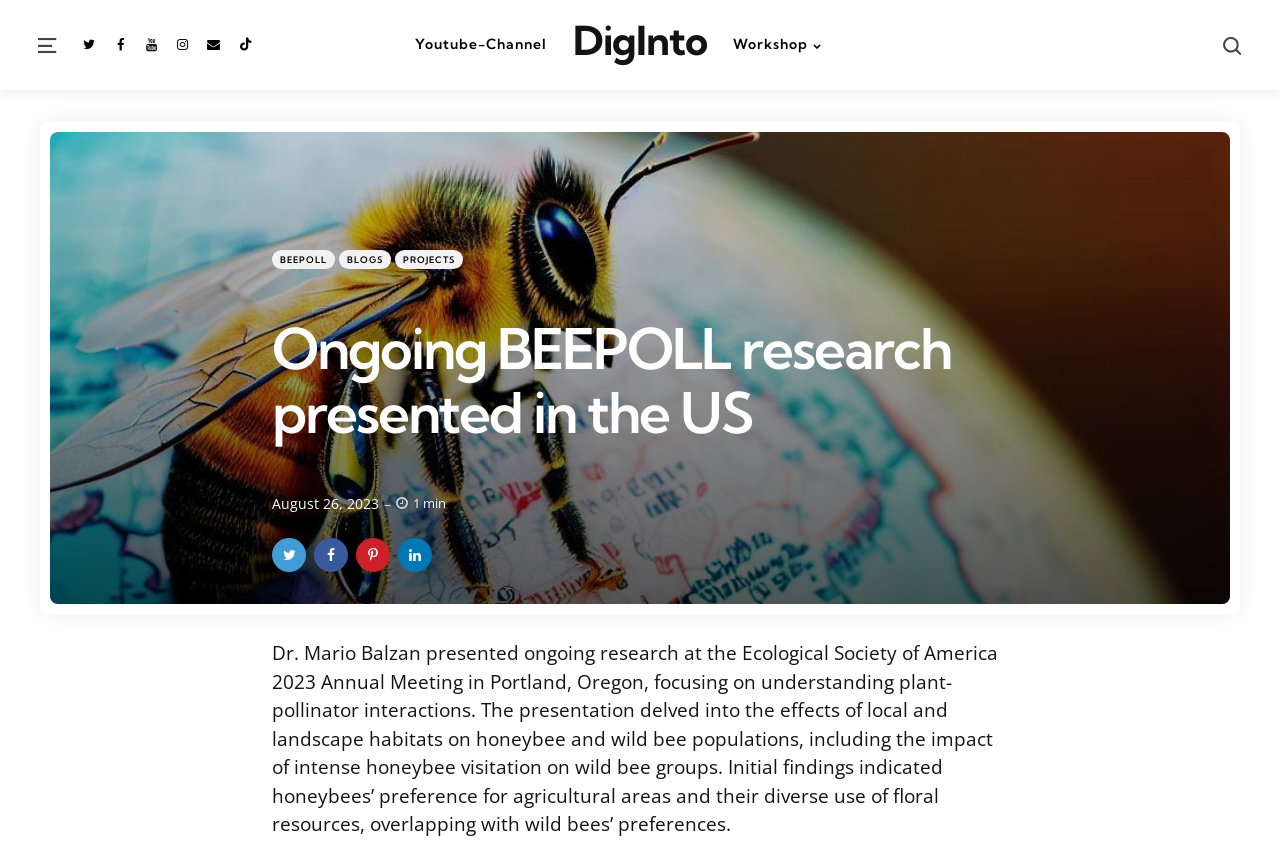Review the image closely and give a comprehensive answer to the question: What is the category of the article?

The category of the article is mentioned in the sidebar as 'Posted in' followed by a list of categories, including 'BEEPOLL'.